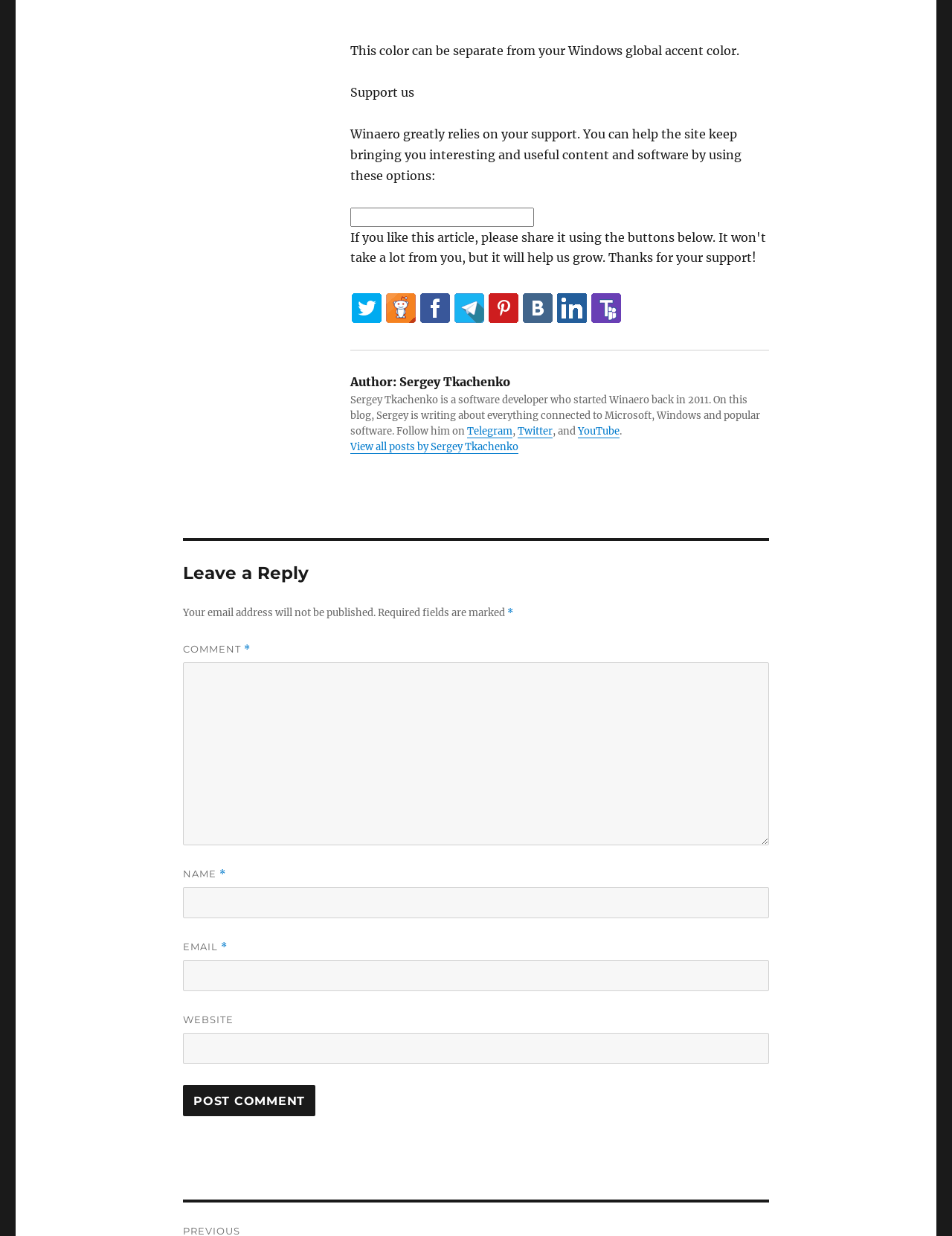What is the text on the button used to submit a comment?
Provide an in-depth and detailed answer to the question.

I found the answer by looking at the button element and its child text element, which says 'POST COMMENT'.